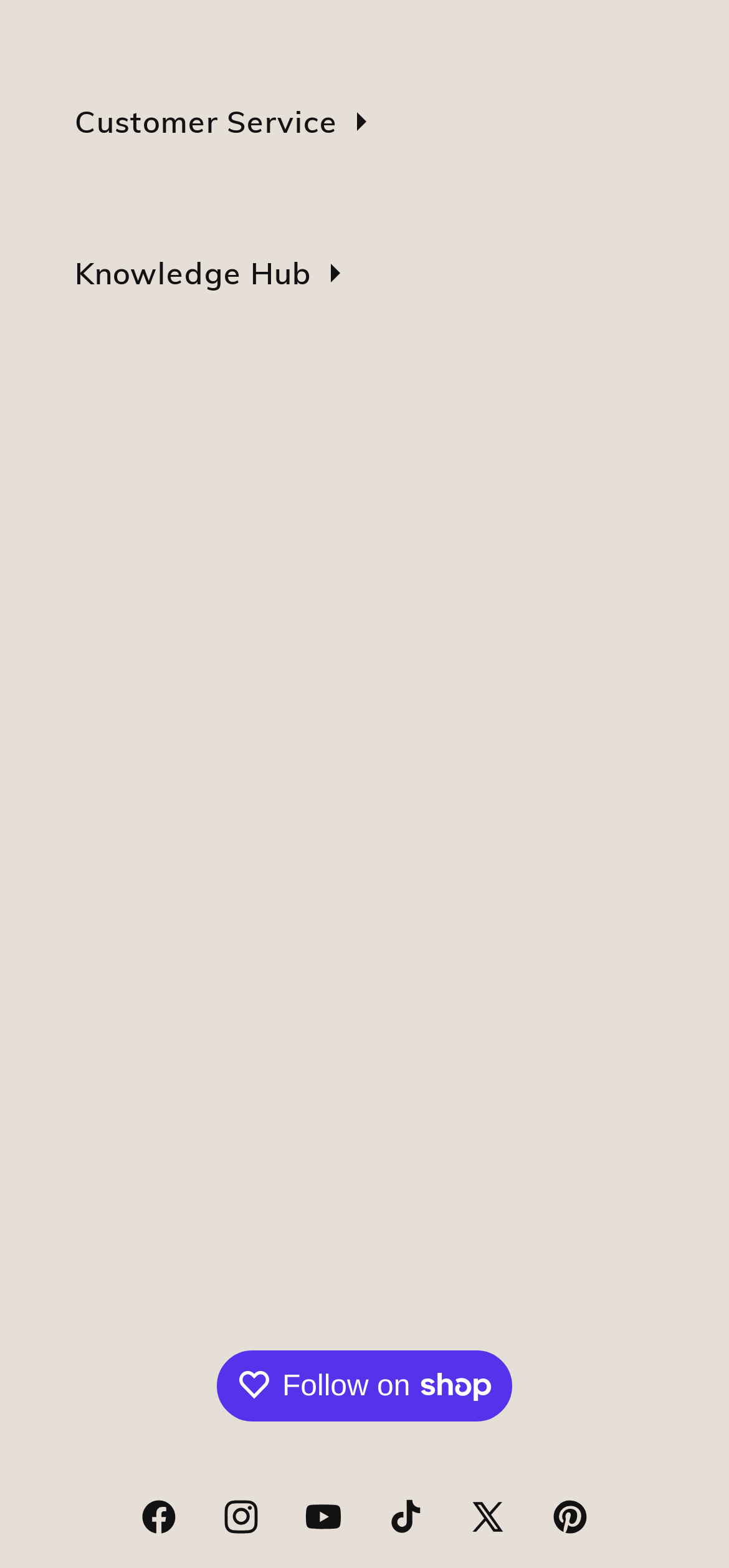Can you find the bounding box coordinates of the area I should click to execute the following instruction: "Click on About Us"?

[0.103, 0.018, 0.897, 0.072]